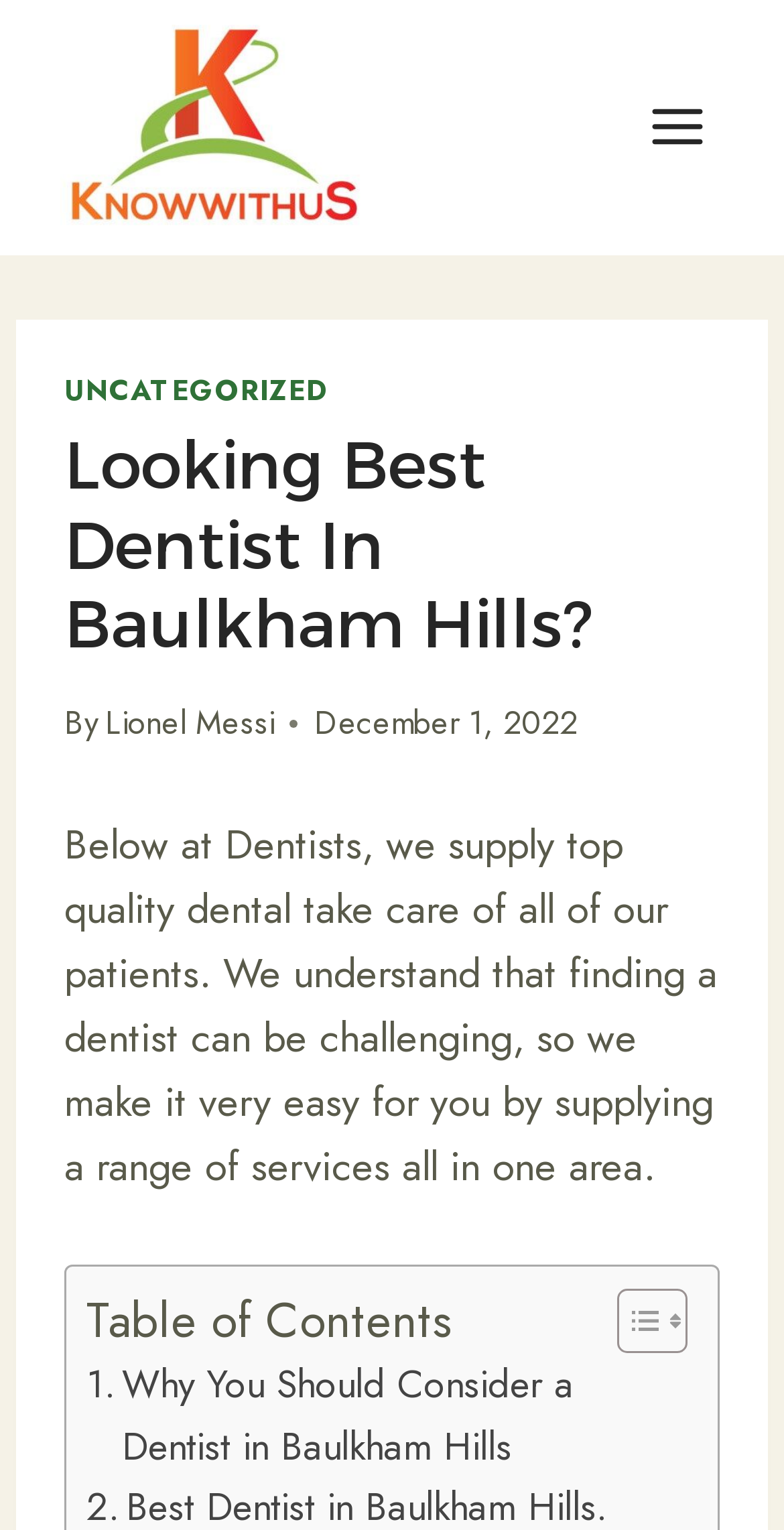From the element description: "alt="Knowwithus.org"", extract the bounding box coordinates of the UI element. The coordinates should be expressed as four float numbers between 0 and 1, in the order [left, top, right, bottom].

[0.077, 0.0, 0.462, 0.167]